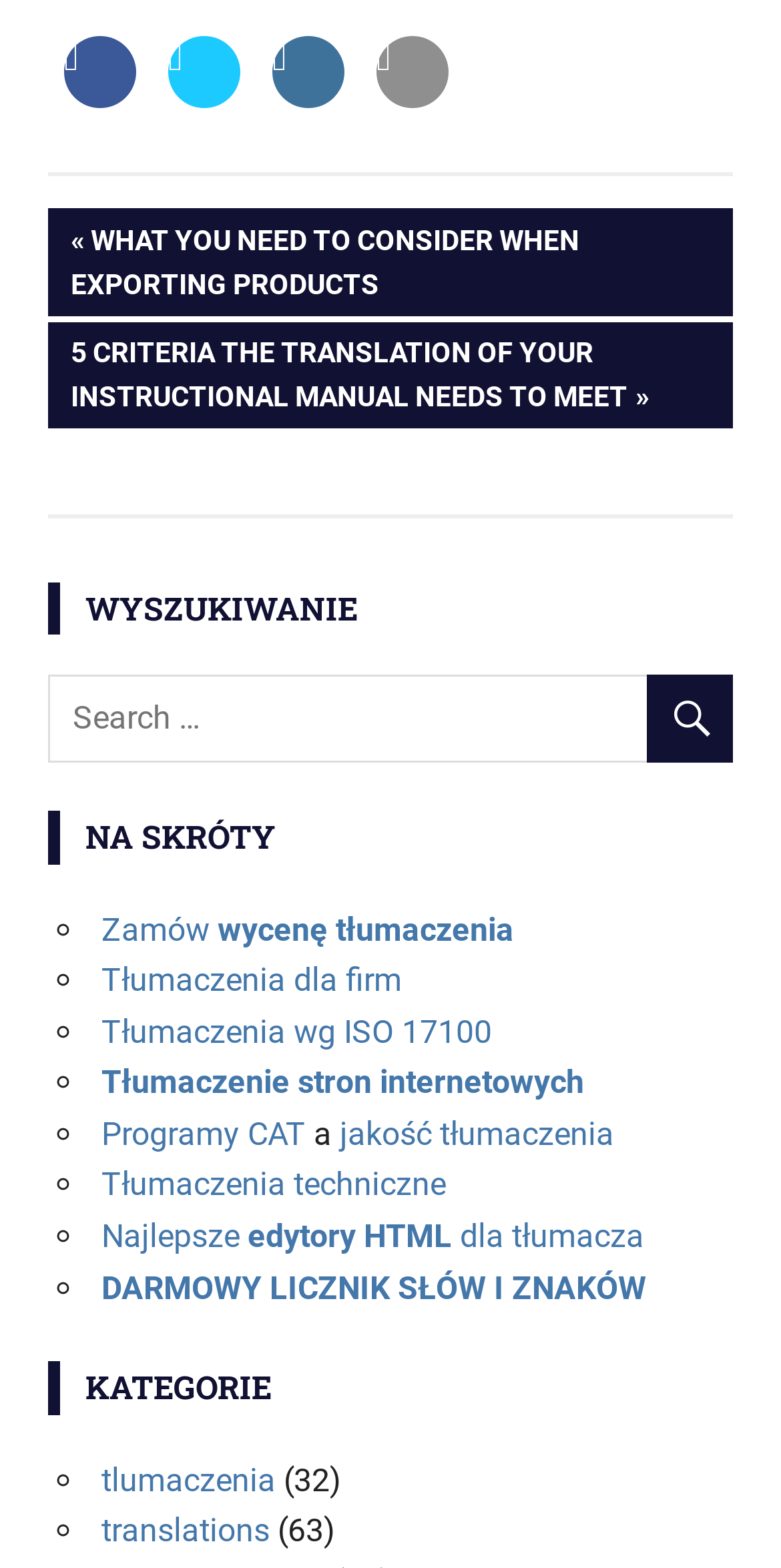What is the purpose of the search box?
Use the screenshot to answer the question with a single word or phrase.

Search website